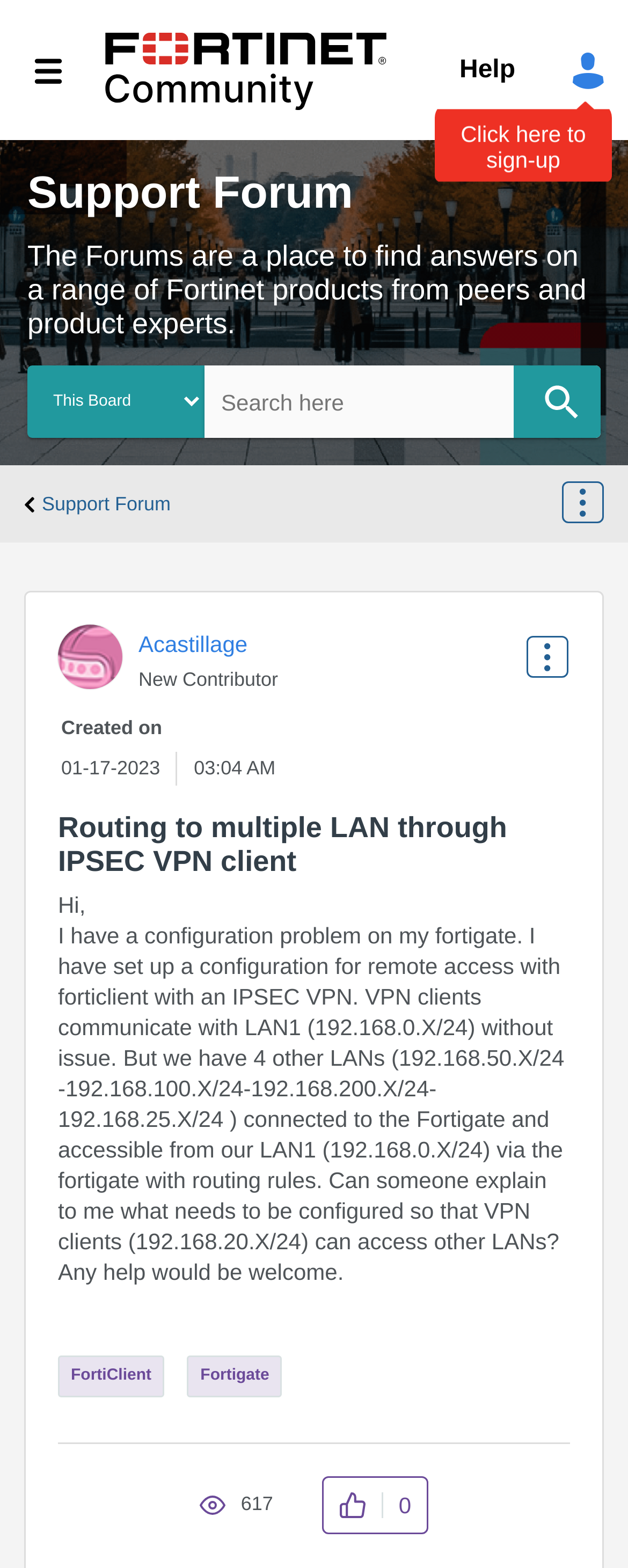Identify the bounding box coordinates for the element you need to click to achieve the following task: "Search for a topic". The coordinates must be four float values ranging from 0 to 1, formatted as [left, top, right, bottom].

[0.327, 0.233, 0.956, 0.28]